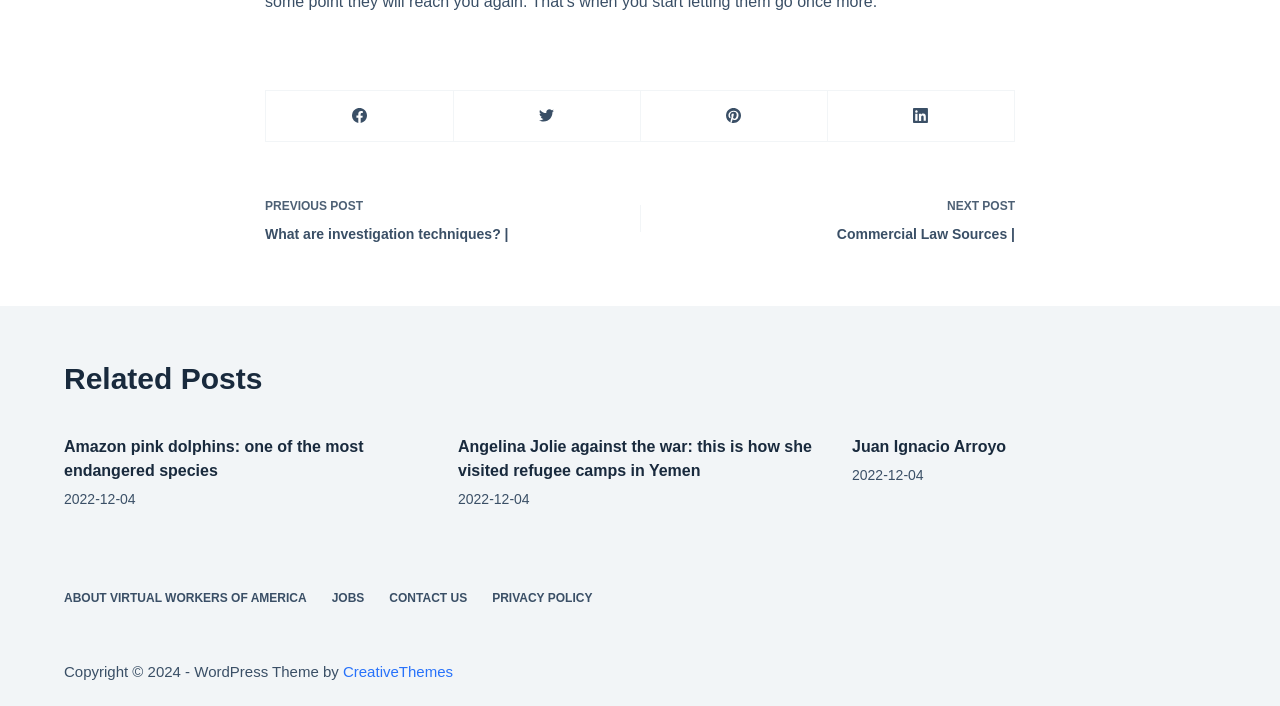Please provide a comprehensive answer to the question based on the screenshot: What is the date of the latest article?

I looked at the time elements associated with each article and found that all of them have the same date, which is 2022-12-04, so this is the date of the latest article.